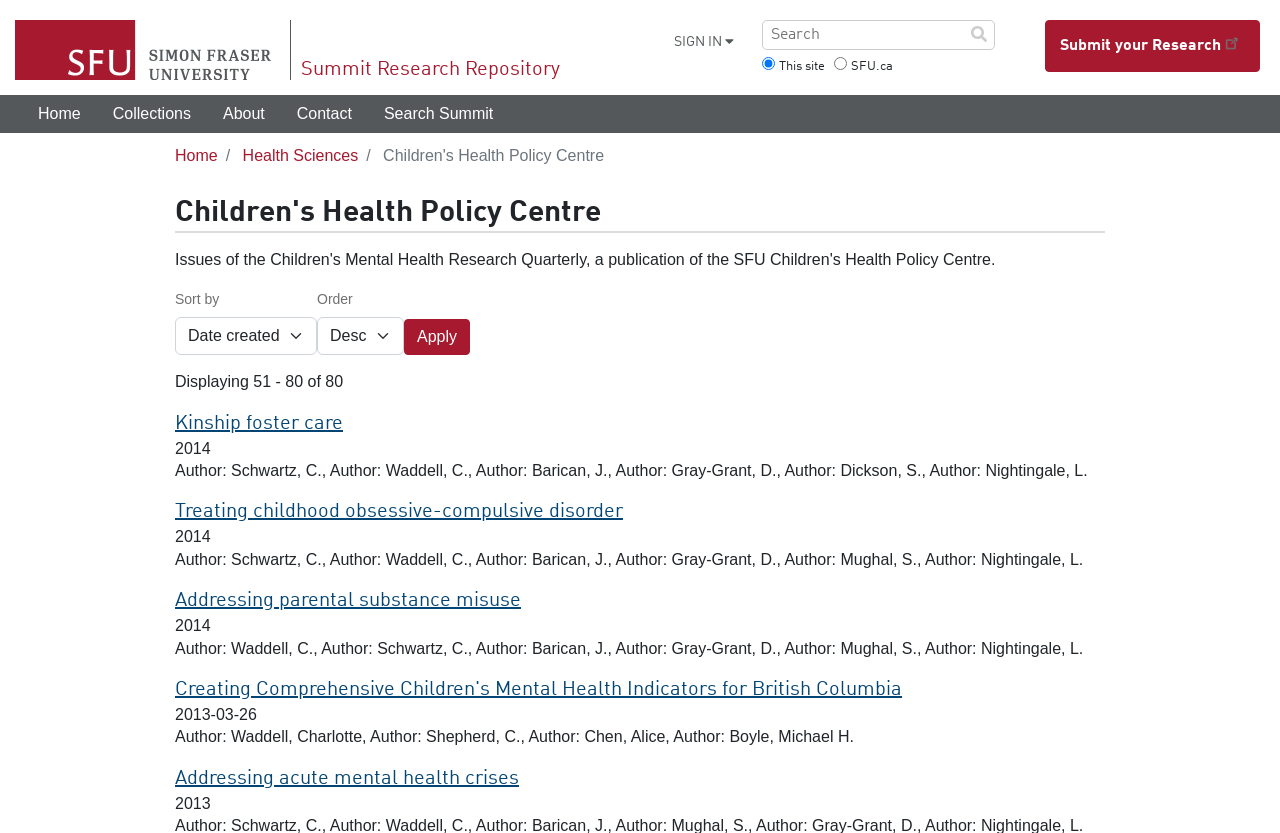Identify and provide the title of the webpage.

Children's Health Policy Centre